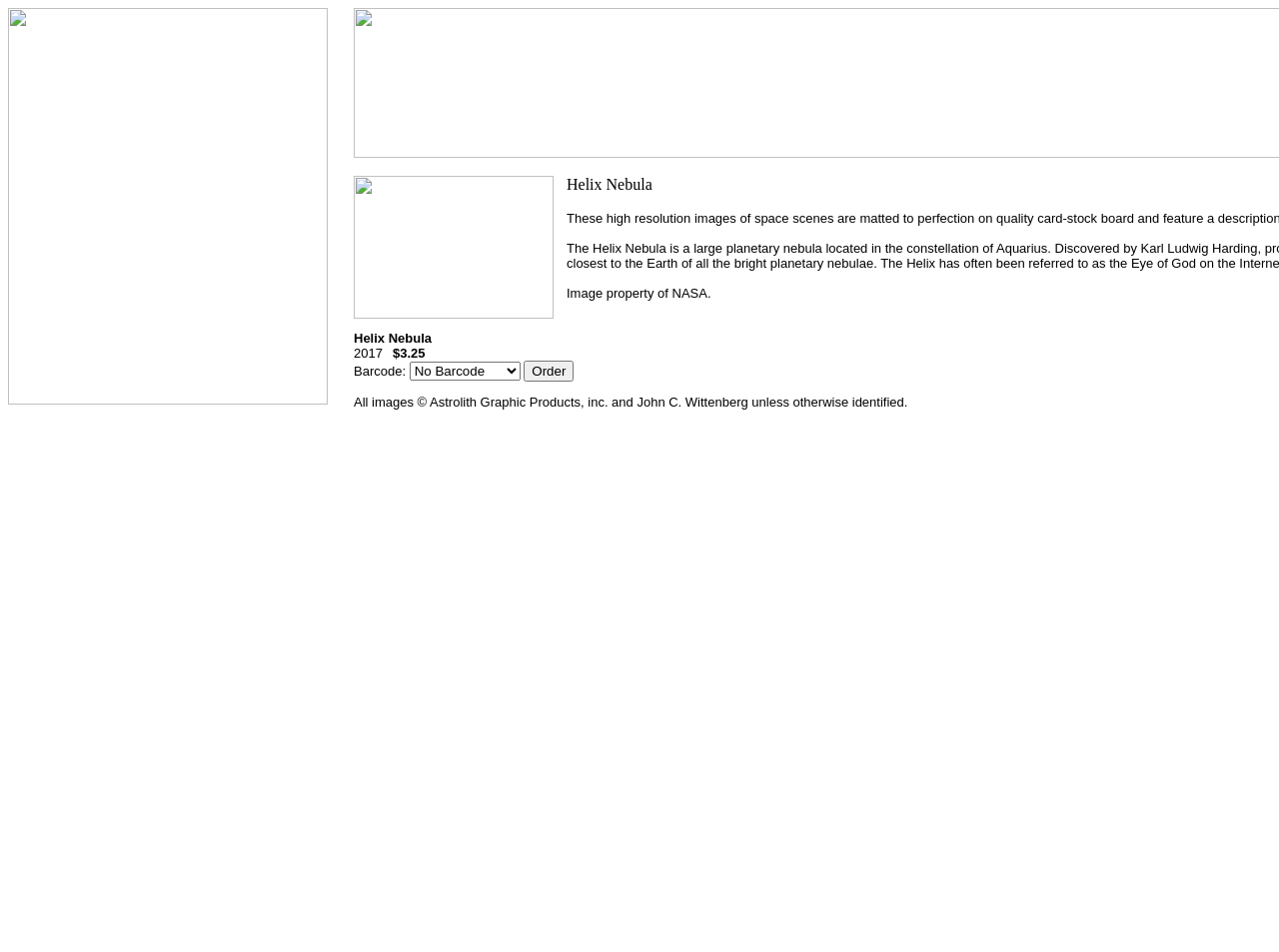Provide the bounding box coordinates for the UI element that is described as: "parent_node: Helix Nebula value="Order"".

[0.41, 0.379, 0.449, 0.401]